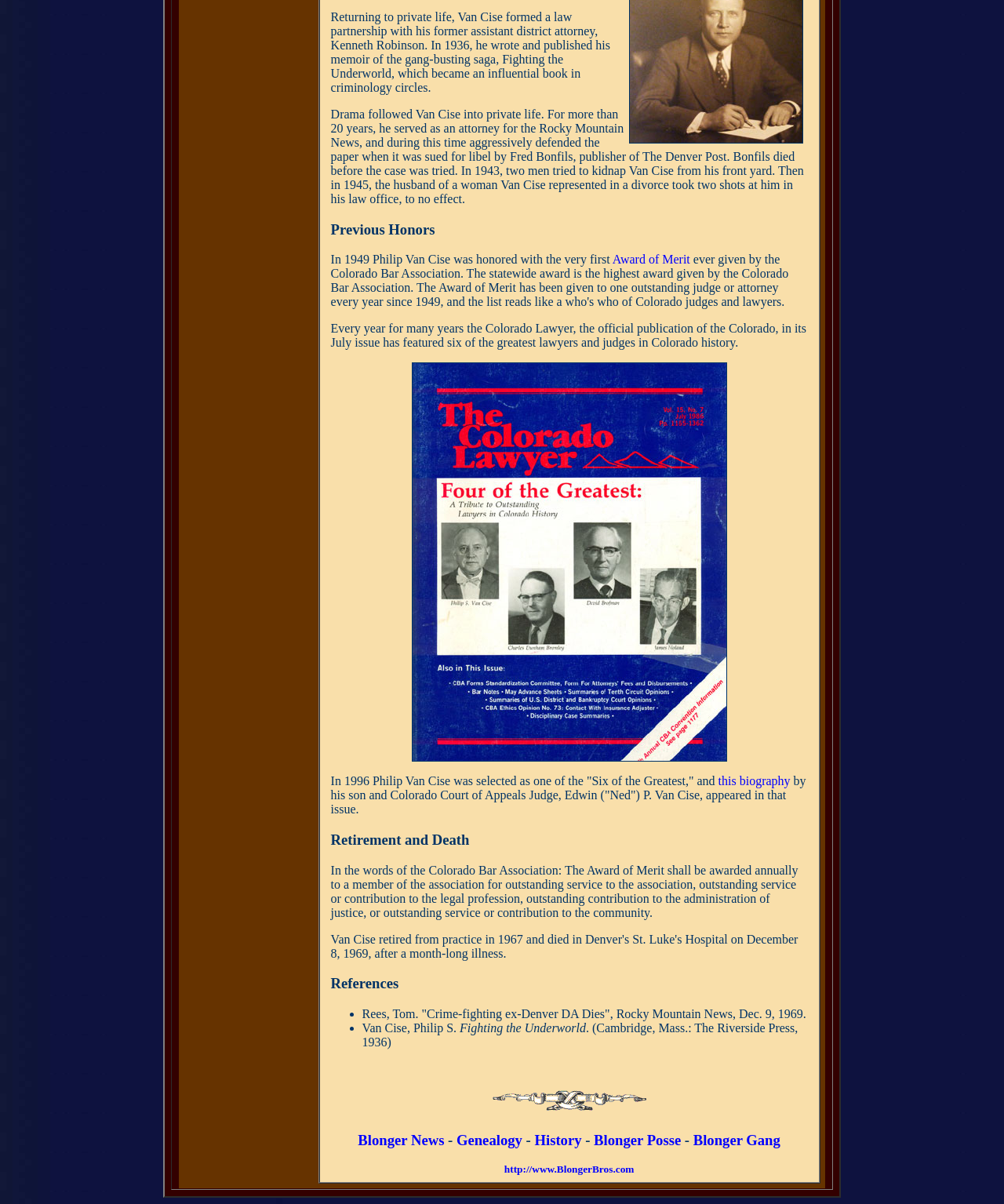What did Philip Van Cise form with his former assistant district attorney?
Using the details shown in the screenshot, provide a comprehensive answer to the question.

According to the StaticText element with ID 161, Philip Van Cise formed a law partnership with his former assistant district attorney, Kenneth Robinson, after returning to private life.